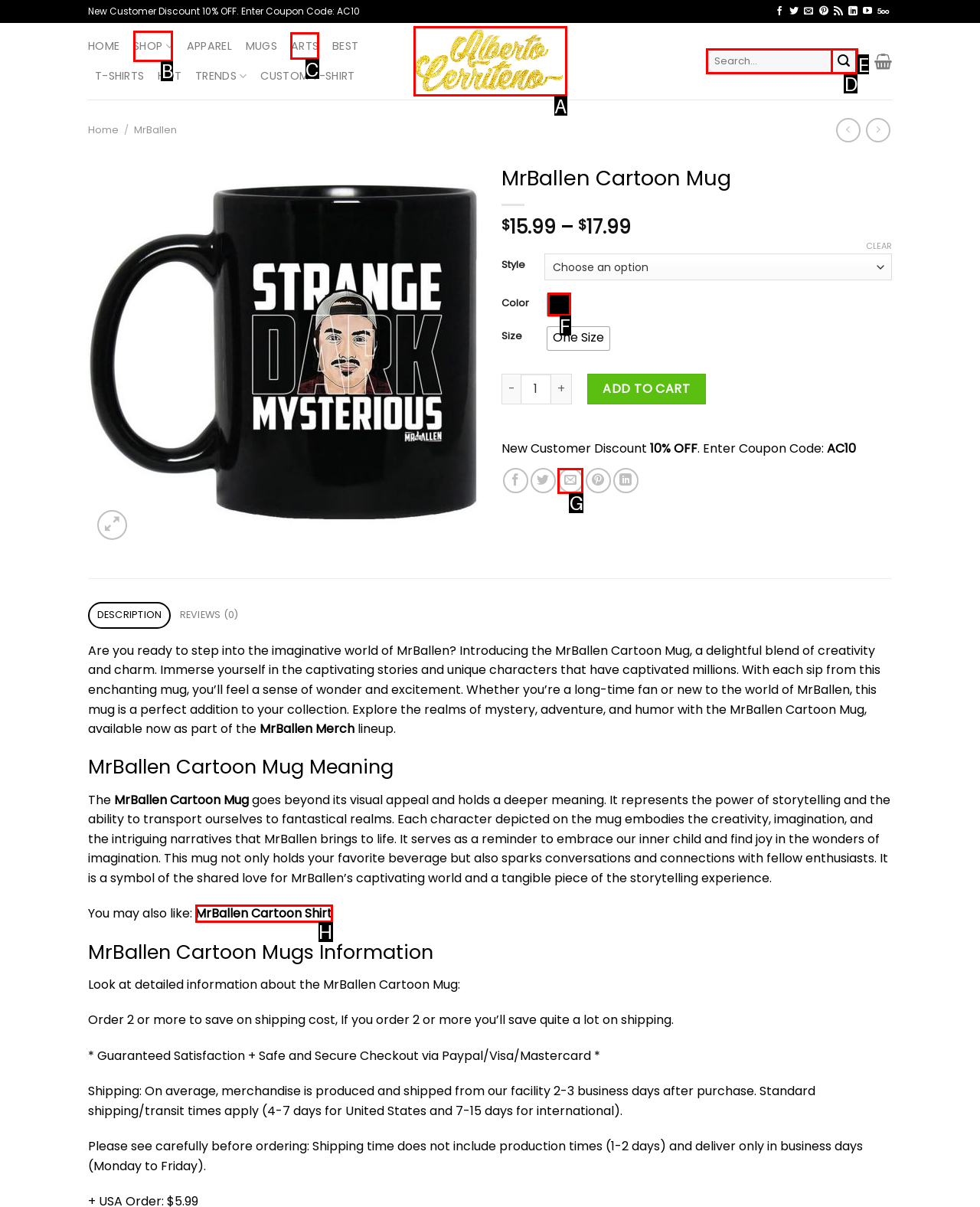Determine the HTML element that best aligns with the description: Arts
Answer with the appropriate letter from the listed options.

C